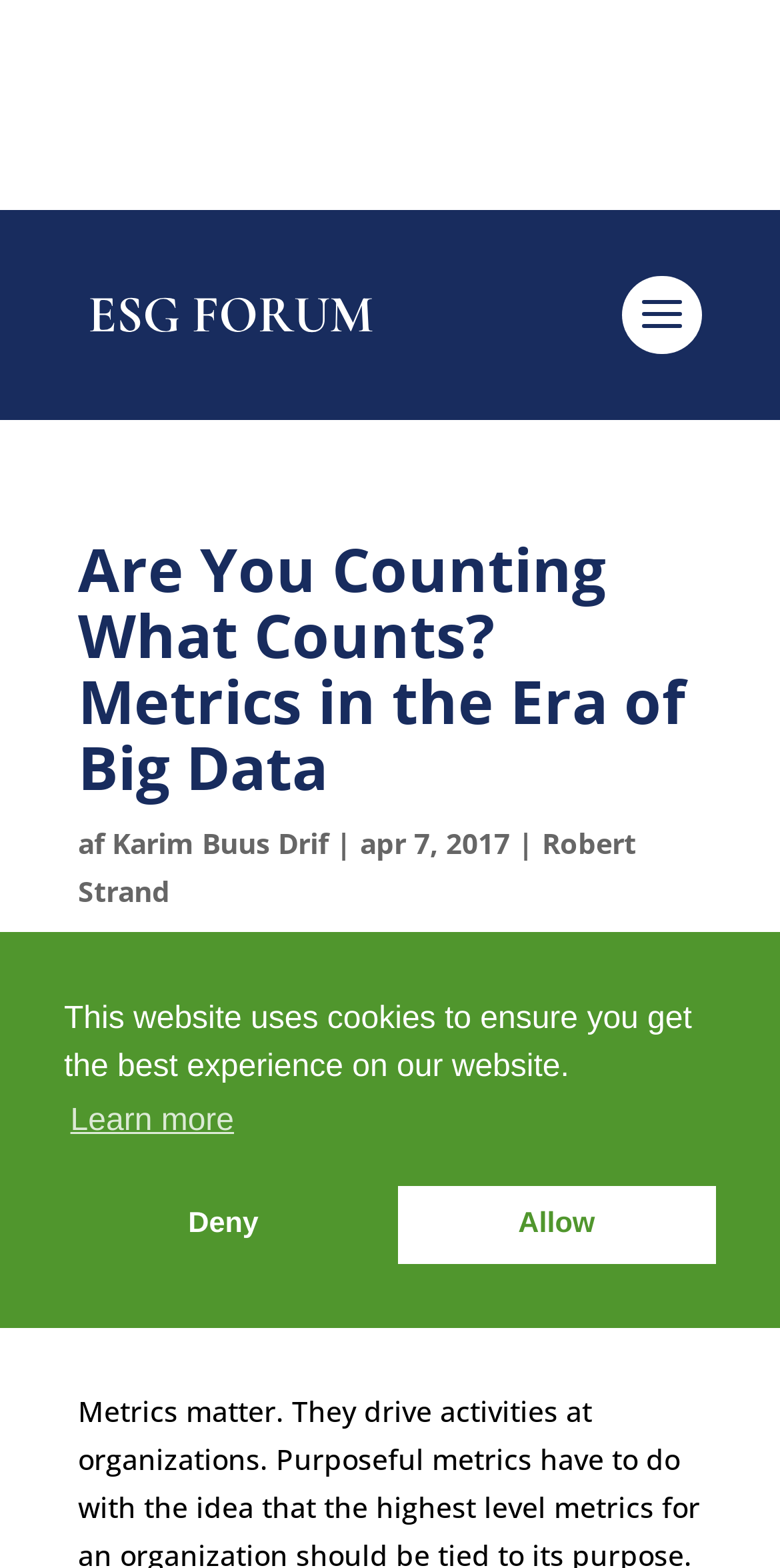Provide a thorough description of the webpage you see.

The webpage appears to be an article or blog post titled "Are You Counting What Counts? Metrics in the Era of Big Data" on the ESG Forum website. At the top left of the page, there is a link to the ESG Forum website, accompanied by a small image of the ESG Forum logo. 

Below the title, there is a section with the authors' names, Karim Buus Drif and Robert Strand, along with the date "Apr 7, 2017". 

The main content of the article is not explicitly described in the accessibility tree, but based on the meta description, it seems to discuss the importance of metrics in organizations, particularly those tied to the organization's purpose.

At the bottom of the page, there is a cookie consent dialog box with a message explaining that the website uses cookies to ensure the best user experience. The dialog box has three buttons: "Learn more", "Deny cookies", and "Allow cookies".